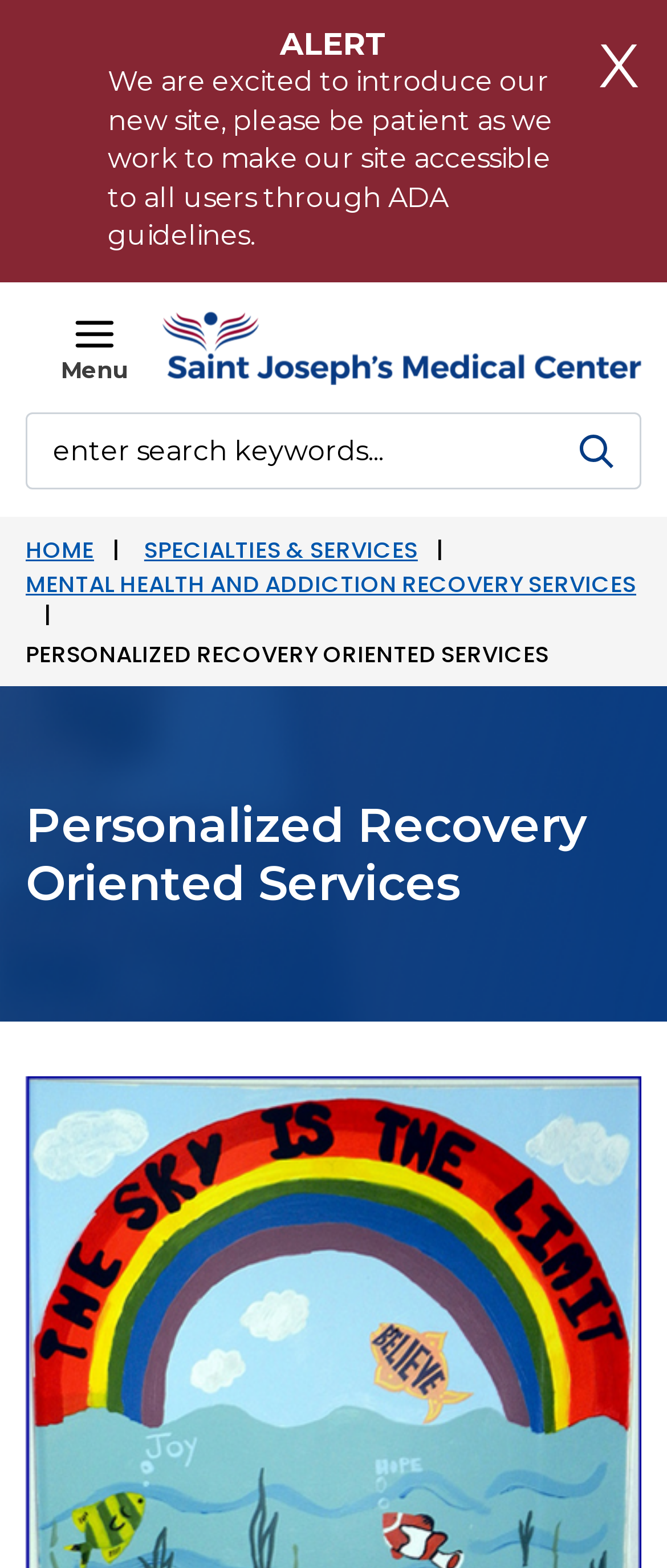Locate the bounding box coordinates of the region to be clicked to comply with the following instruction: "close the alert". The coordinates must be four float numbers between 0 and 1, in the form [left, top, right, bottom].

[0.897, 0.017, 0.959, 0.075]